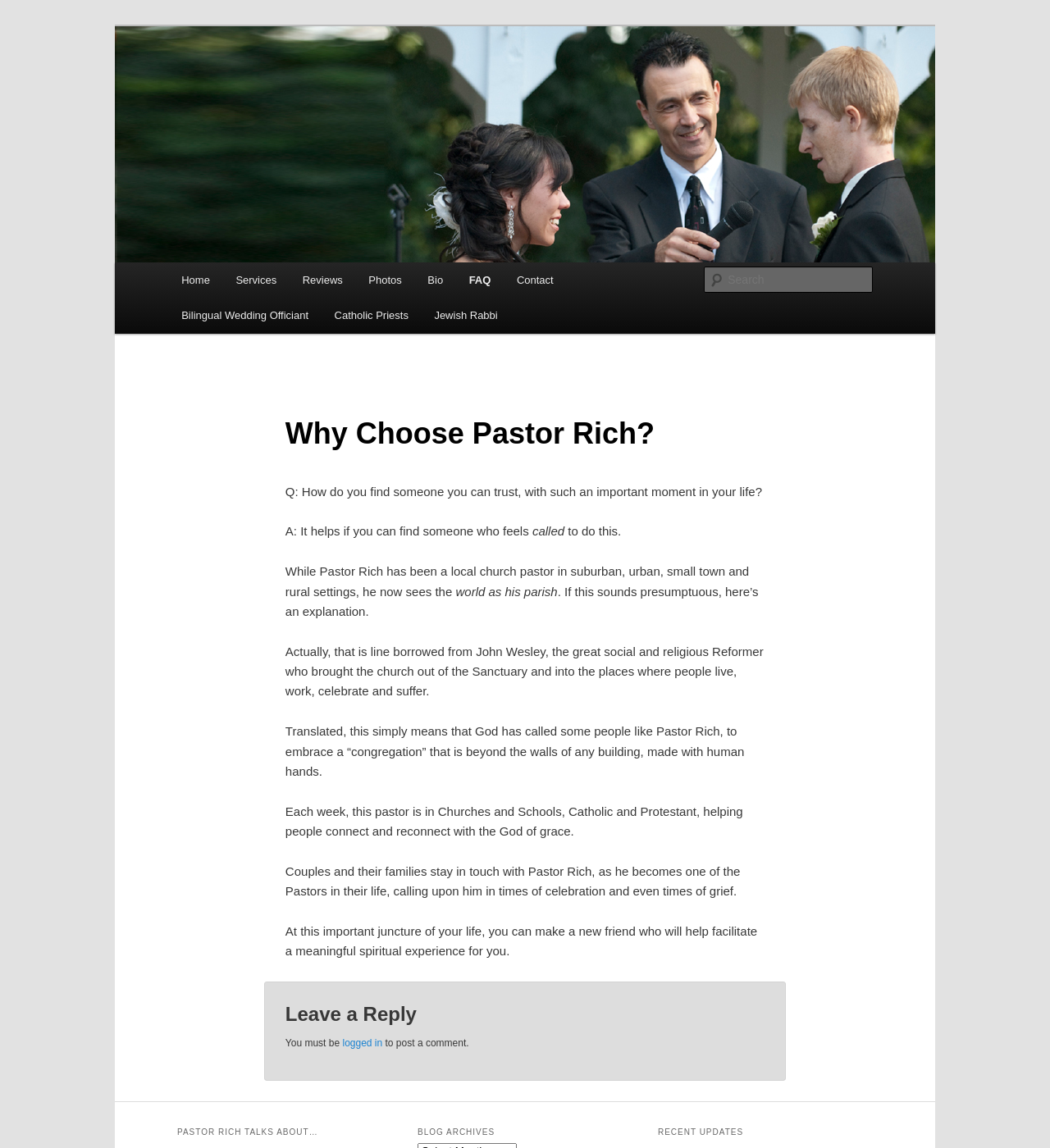Determine the bounding box coordinates of the clickable region to follow the instruction: "Contact Pastor Rich".

[0.48, 0.229, 0.539, 0.26]